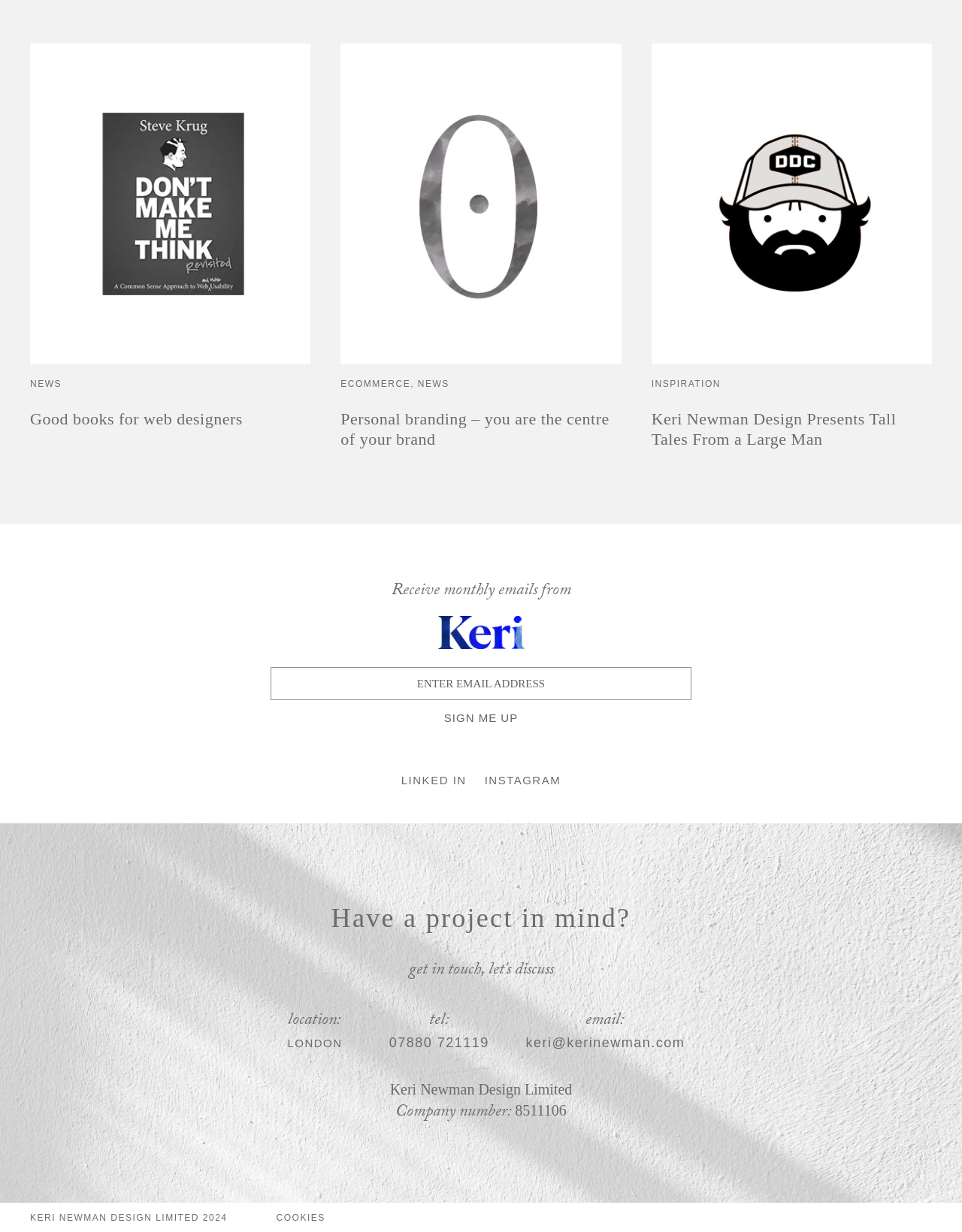Indicate the bounding box coordinates of the element that must be clicked to execute the instruction: "Click on 'LINKED IN'". The coordinates should be given as four float numbers between 0 and 1, i.e., [left, top, right, bottom].

[0.417, 0.628, 0.485, 0.639]